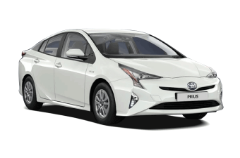Paint a vivid picture with your description of the image.

The image showcases a sleek white Toyota Prius, a hybrid saloon car known for its eco-friendliness and fuel efficiency. Its modern design features a distinctive front with sharp lines and a smooth silhouette, reflecting innovative automotive technology. Ideal for city driving, this vehicle combines comfort and affordability, making it a popular choice for taxi services in Harrow. The caption highlights its role in providing reliable transportation, embodying the commitment to offering clean and economical travel options for passengers.